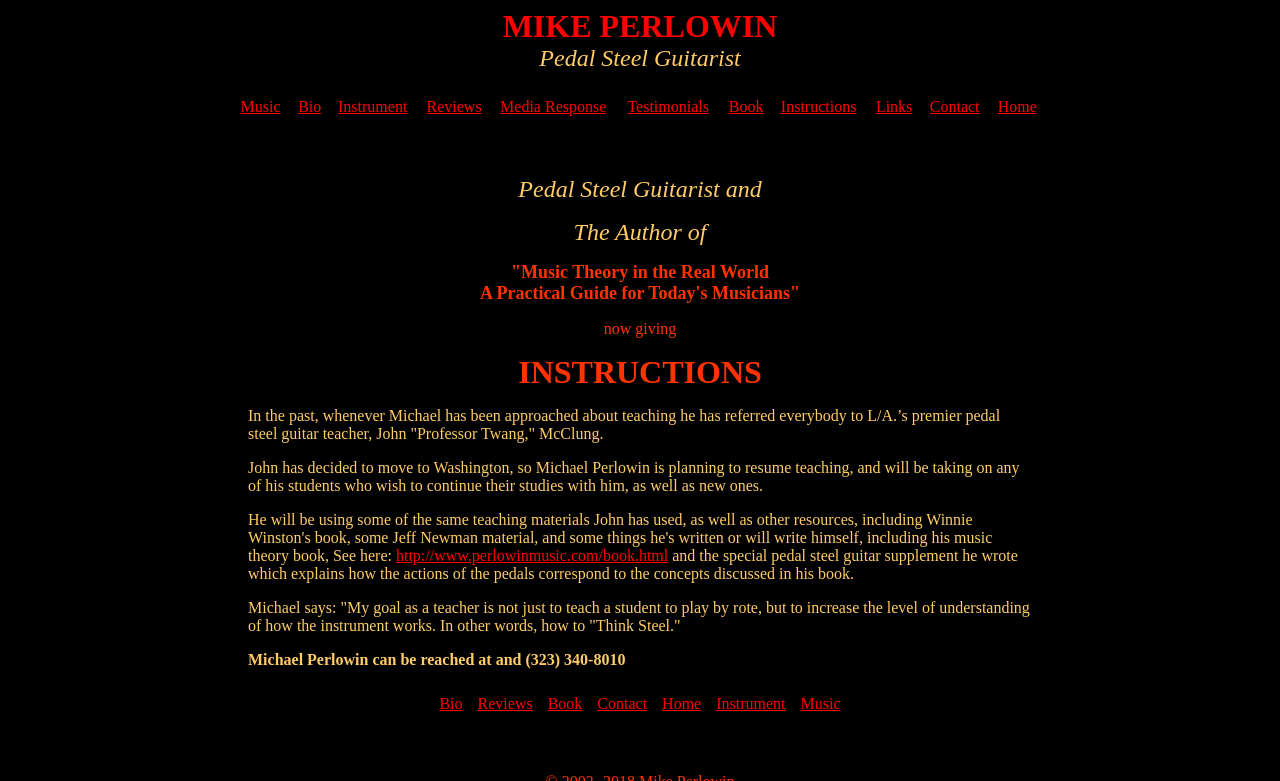How can Mike Perlowin be reached?
Provide a detailed answer to the question, using the image to inform your response.

Mike Perlowin can be reached through his phone number (323) 340-8010 and email, as mentioned in the StaticText 'Michael Perlowin can be reached at and (323) 340-8010' at the bottom of the page.